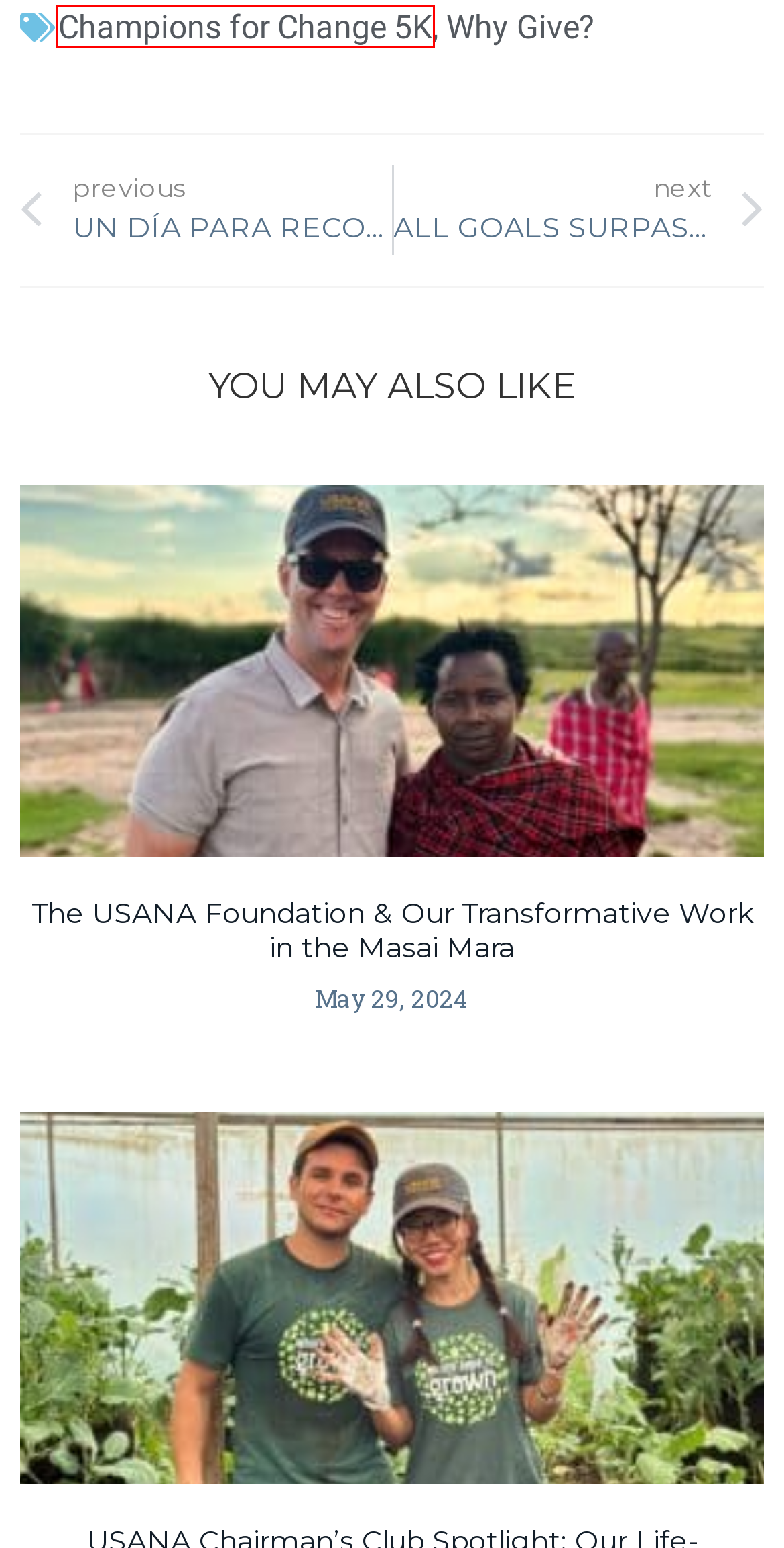Examine the screenshot of a webpage with a red bounding box around a specific UI element. Identify which webpage description best matches the new webpage that appears after clicking the element in the red bounding box. Here are the candidates:
A. The USANA Foundation & Our Transformative Work in the Masai Mara
B. USANA Chairman's Club Spotlight: Our Life-Changing Experience in Kenya
C. Vean las fotografías secuenciales de toda la construcción | USANA Blog
D. Why Give? Archives - Usana Foundation
E. USANA Foundation Surpasses All Goals in 2016 | USANA Update
F. Privacy Policy - Usana Foundation
G. Donation Selection - USANA Foundation
H. Champions for Change 5K Archives - Usana Foundation

H